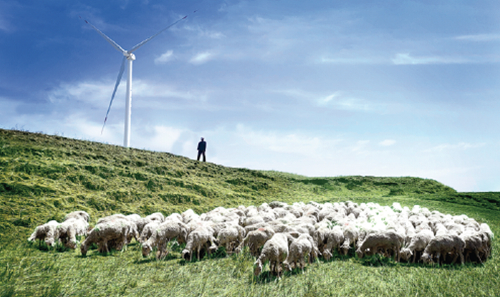What symbolizes renewable energy in the area?
Could you answer the question with a detailed and thorough explanation?

The caption highlights the presence of a modern wind turbine in the background of the image, which serves as a symbol of the integration of renewable energy in this area, which has focused on combating desertification and supporting sustainable development.